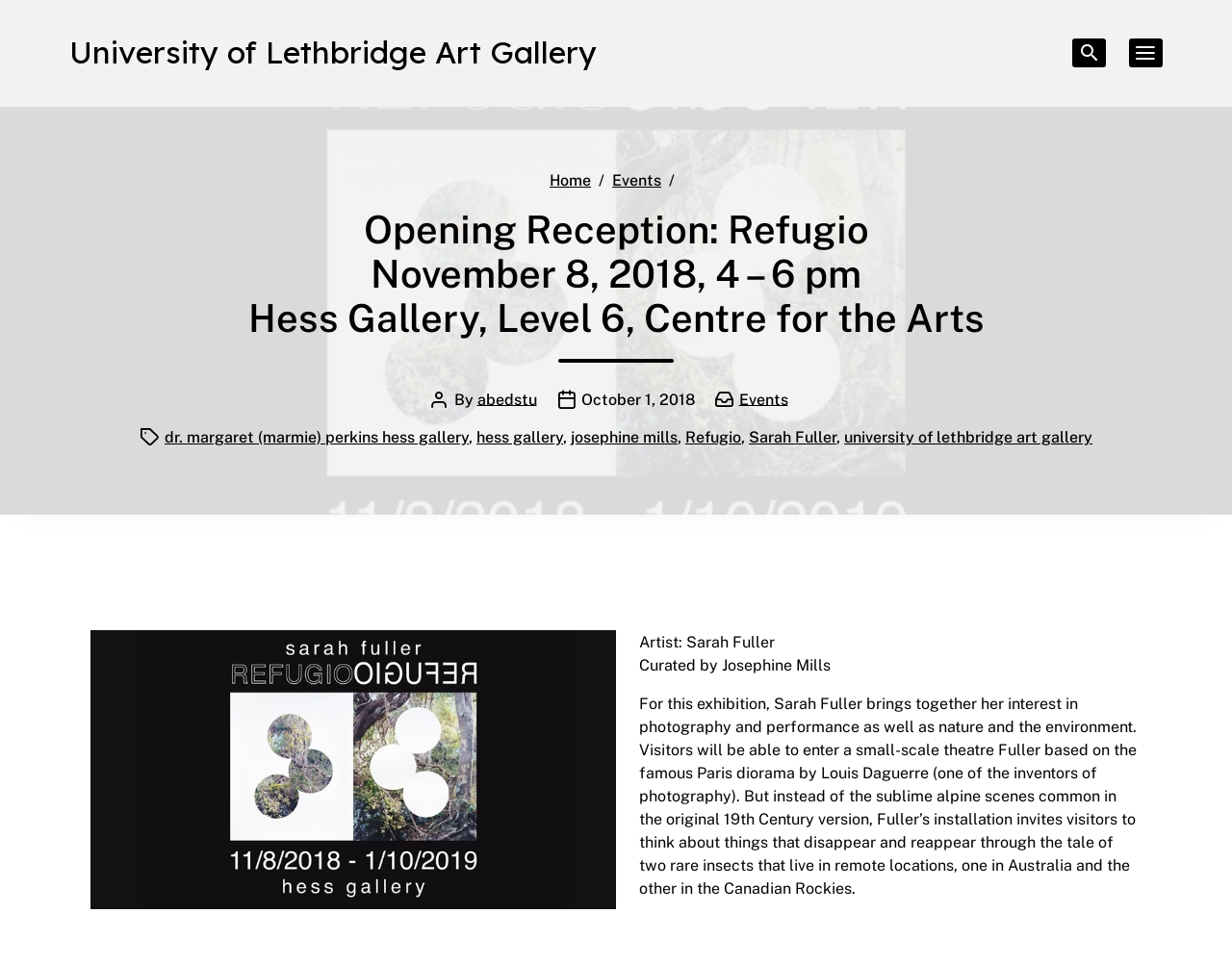Could you specify the bounding box coordinates for the clickable section to complete the following instruction: "Click the University of Lethbridge Art Gallery link"?

[0.056, 0.035, 0.484, 0.075]